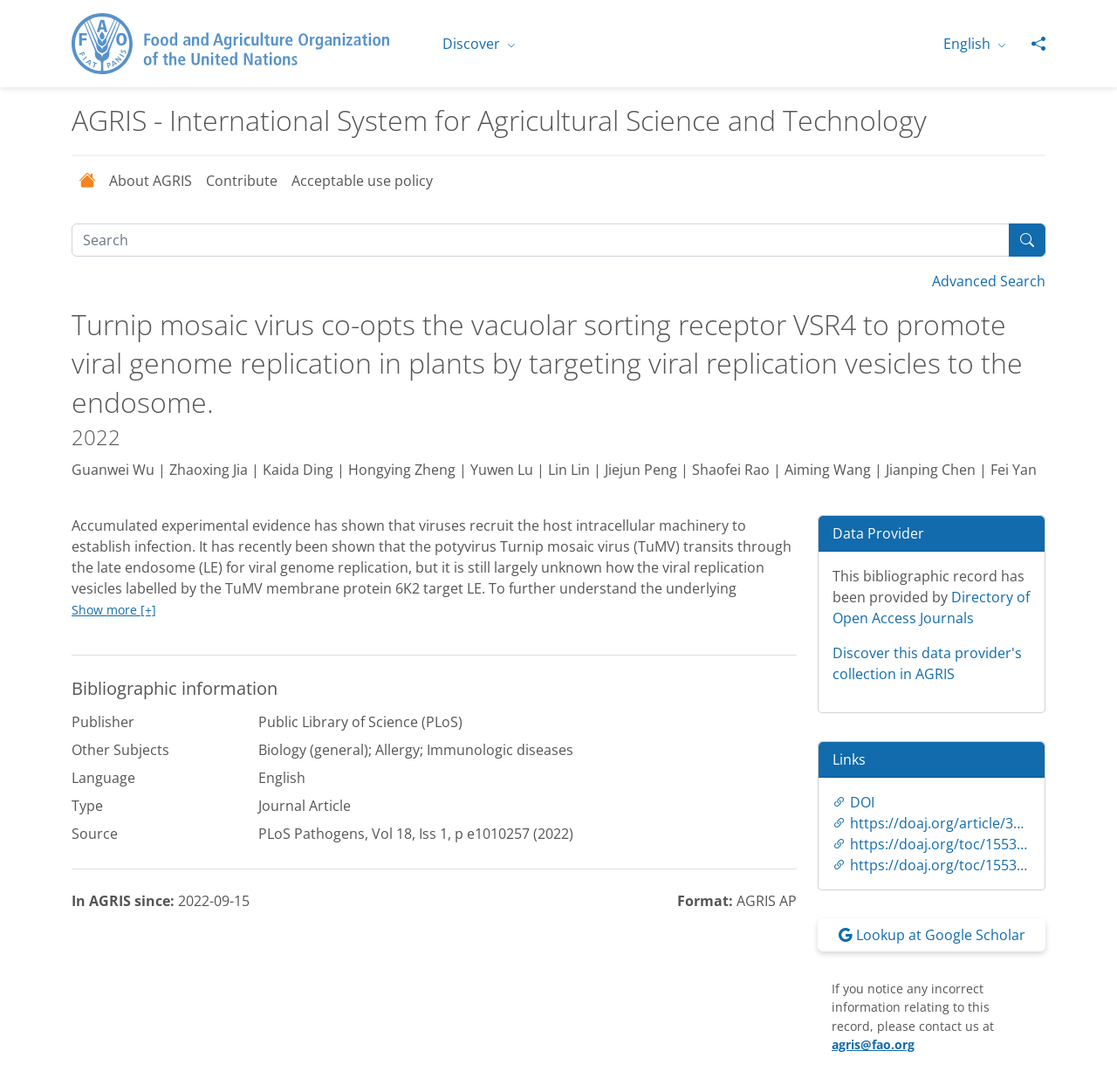Give a detailed explanation of the elements present on the webpage.

This webpage is about a scientific article titled "Turnip mosaic virus co-opts the vacuolar sorting receptor VSR4 to promote viral genome replication in plants by targeting viral replication vesicles to the endosome." The page is divided into several sections. At the top, there is a header section with a logo of the Food and Agriculture Organization of the United Nations on the left and a button to discover more on the right. Below the header, there is a menu to change the language.

The main content of the page is divided into two columns. On the left, there is a search box and a button to perform an advanced search. Below the search box, there is a list of links to navigate to different sections of the website, including "About AGRIS", "Contribute", and "Acceptable use policy".

On the right, there is a heading with the title of the article, followed by the authors' names and a brief abstract of the article. The abstract is a long paragraph that summarizes the content of the article. Below the abstract, there is a button to show more information.

The next section is divided into several subsections, including "Bibliographic information", "Publisher", "Other Subjects", "Language", "Type", and "Source". Each subsection contains relevant information about the article.

Further down the page, there are more sections, including "In AGRIS since", "Format", "Data Provider", and "Links". The "Links" section contains several links to related resources, including a DOI link and links to other articles.

At the bottom of the page, there is a link to look up the article at Google Scholar and a note about contacting the website administrators if there is any incorrect information.